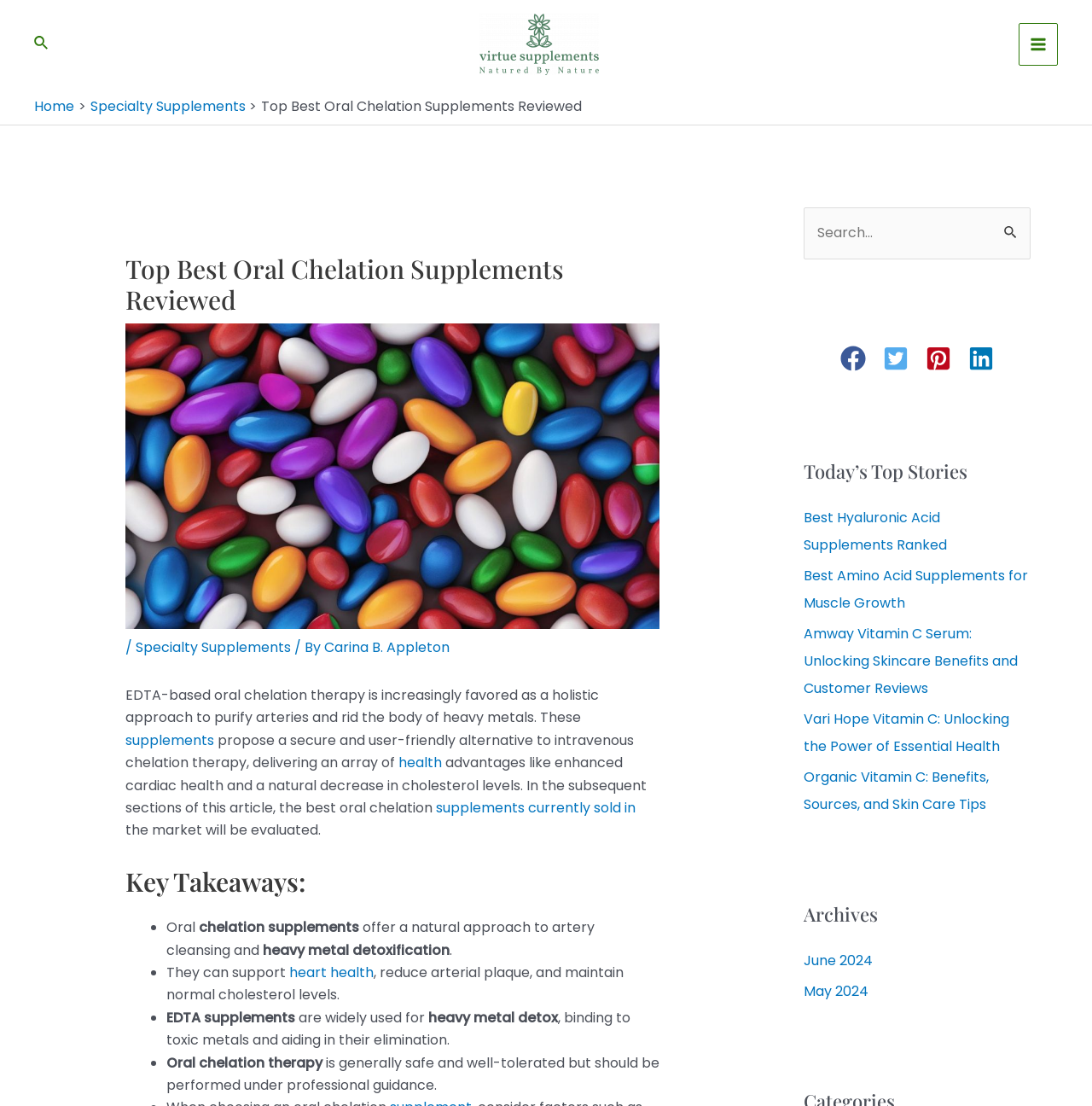Locate the bounding box coordinates of the clickable region to complete the following instruction: "Click the search icon."

[0.031, 0.029, 0.045, 0.051]